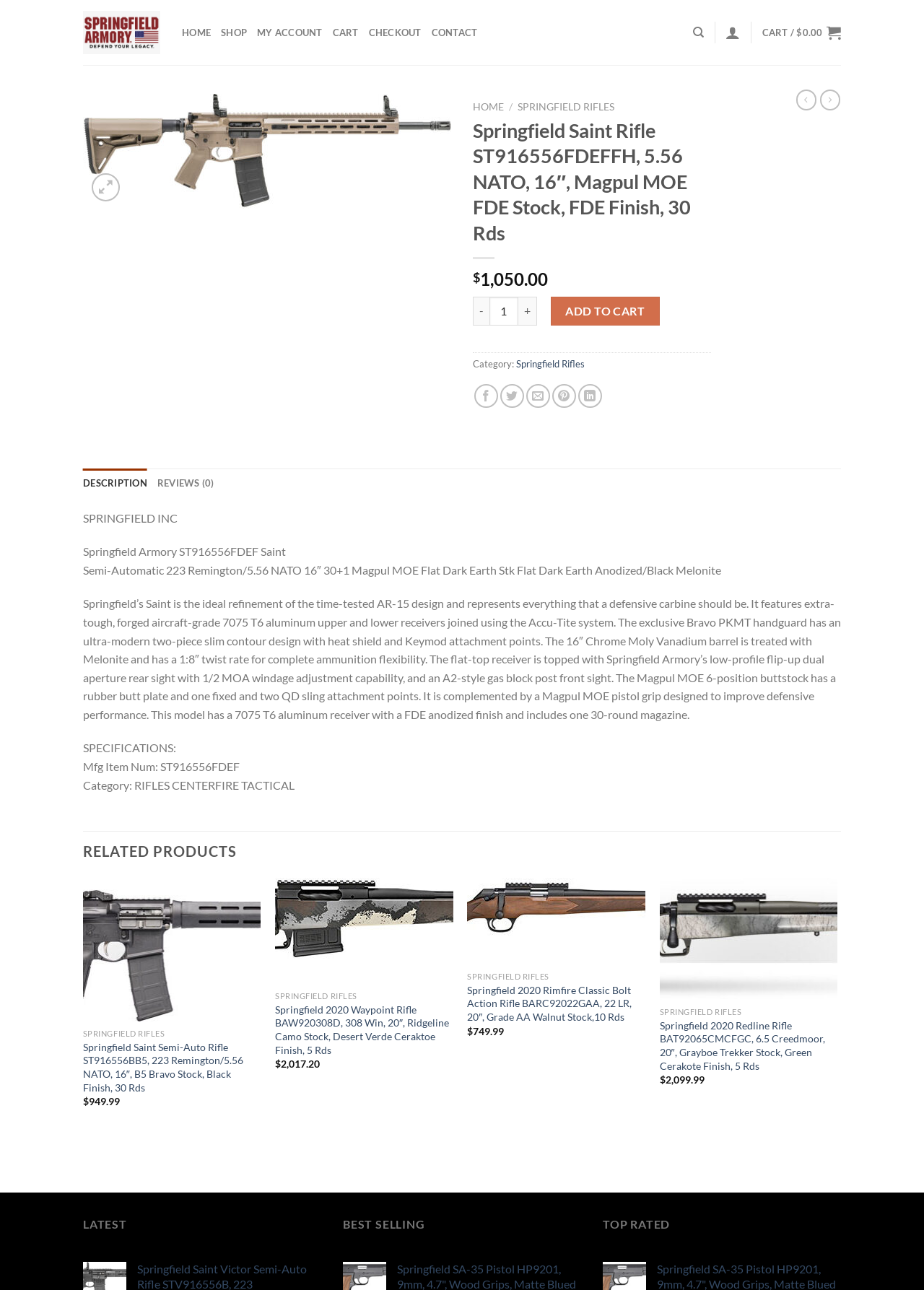How many products are related to the Springfield Saint Rifle?
Please answer the question as detailed as possible.

In the 'RELATED PRODUCTS' section, there are three products listed, which are related to the Springfield Saint Rifle.